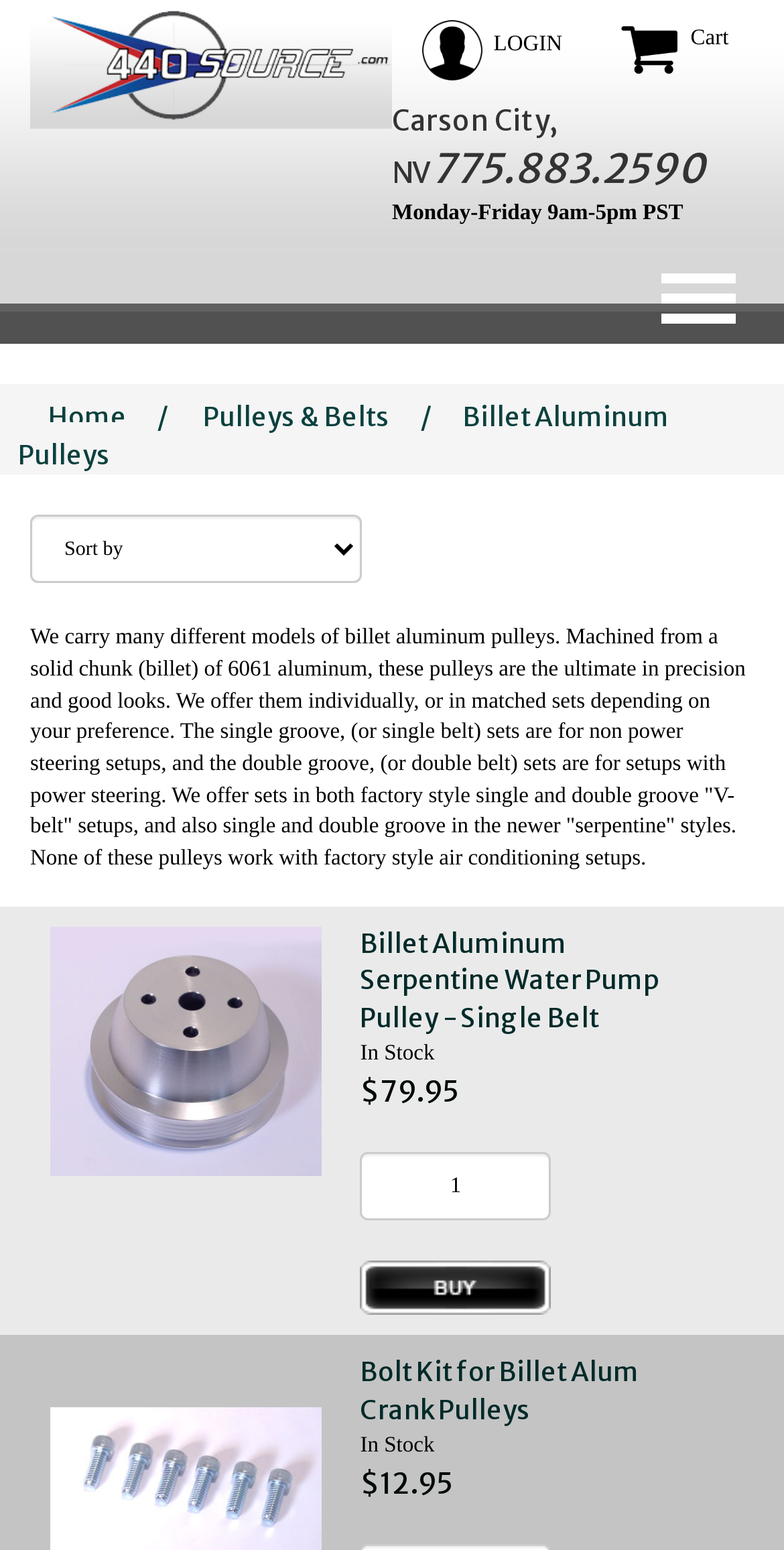What is the price of the 'Billet Aluminum Serpentine Water Pump Pulley - Single Belt'?
Look at the image and answer with only one word or phrase.

$79.95